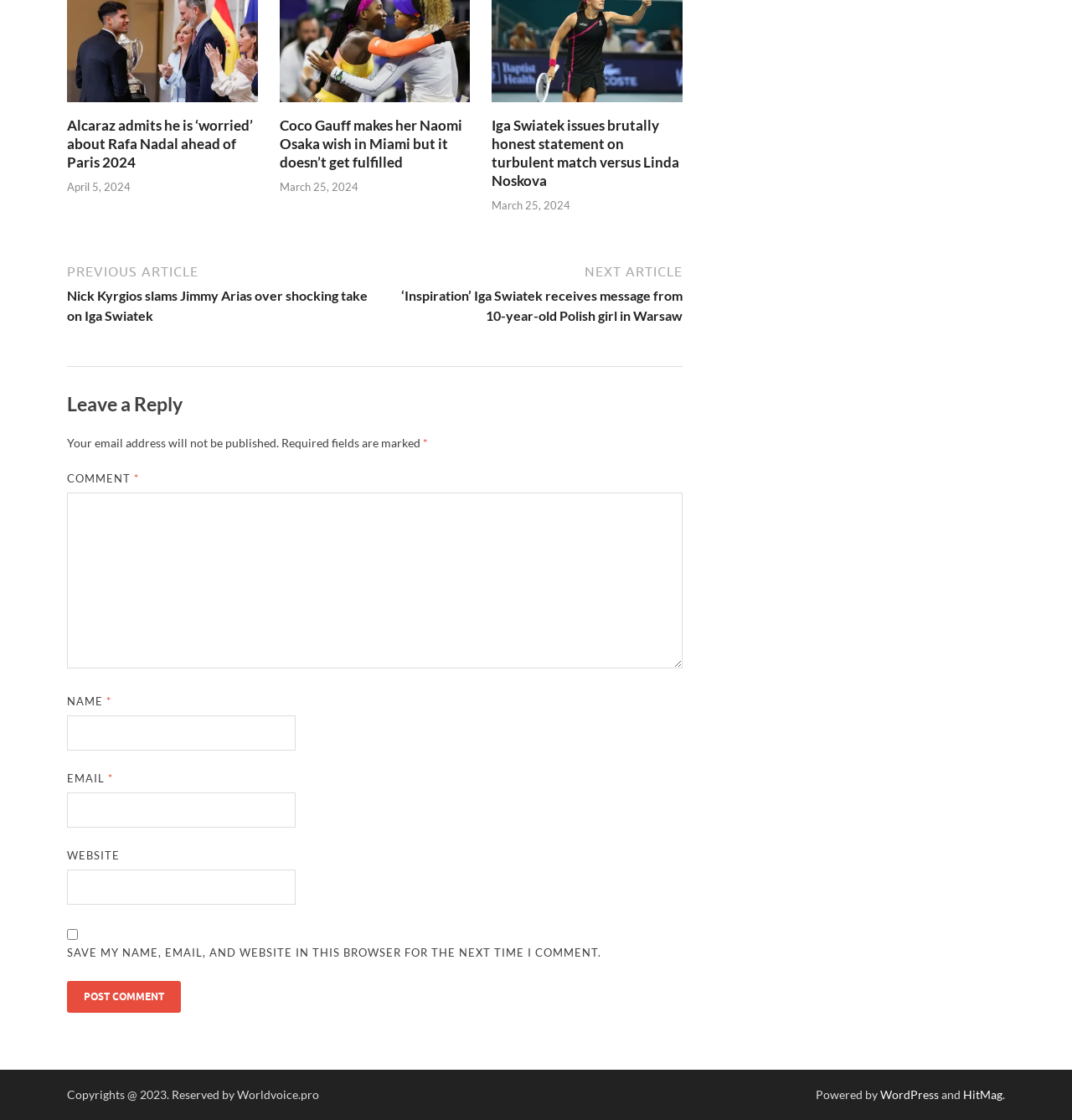Use a single word or phrase to answer the question:
What is the theme of the news articles on this webpage?

Tennis